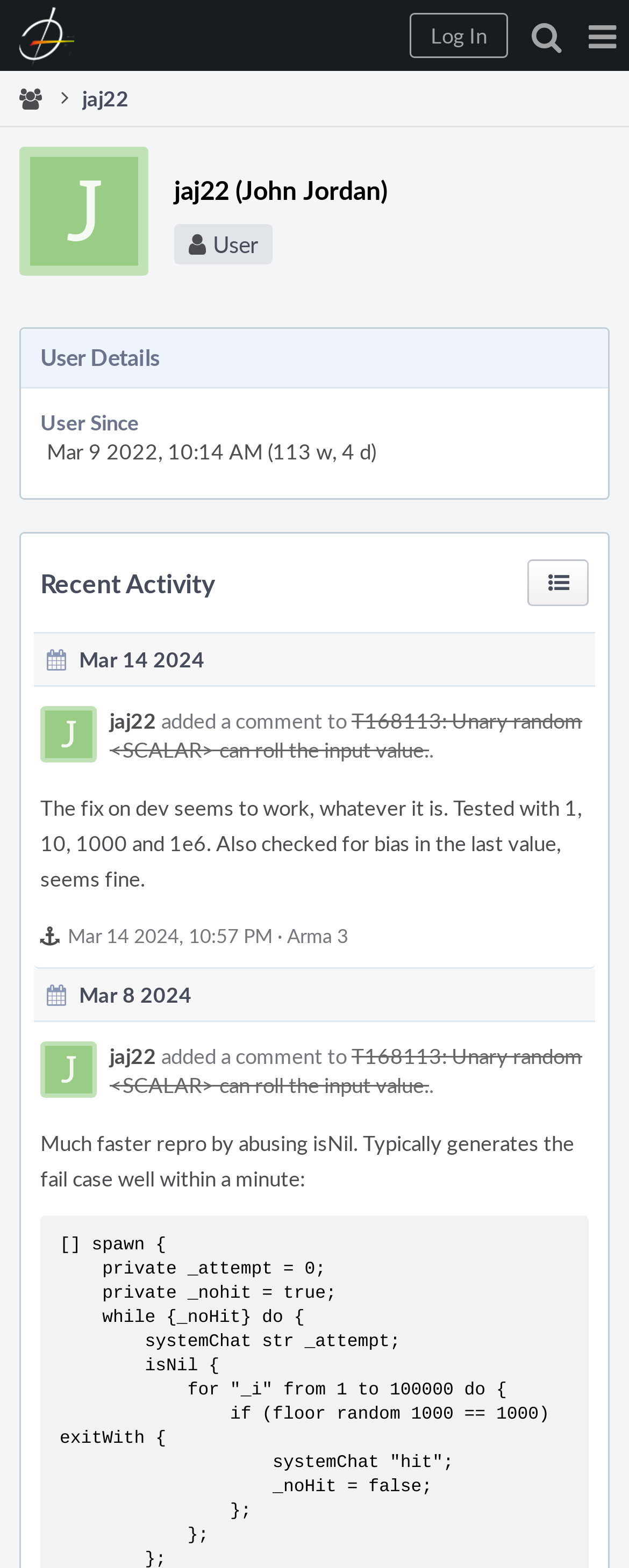Determine the bounding box of the UI component based on this description: "Mar 14 2024, 10:57 PM". The bounding box coordinates should be four float values between 0 and 1, i.e., [left, top, right, bottom].

[0.108, 0.588, 0.433, 0.605]